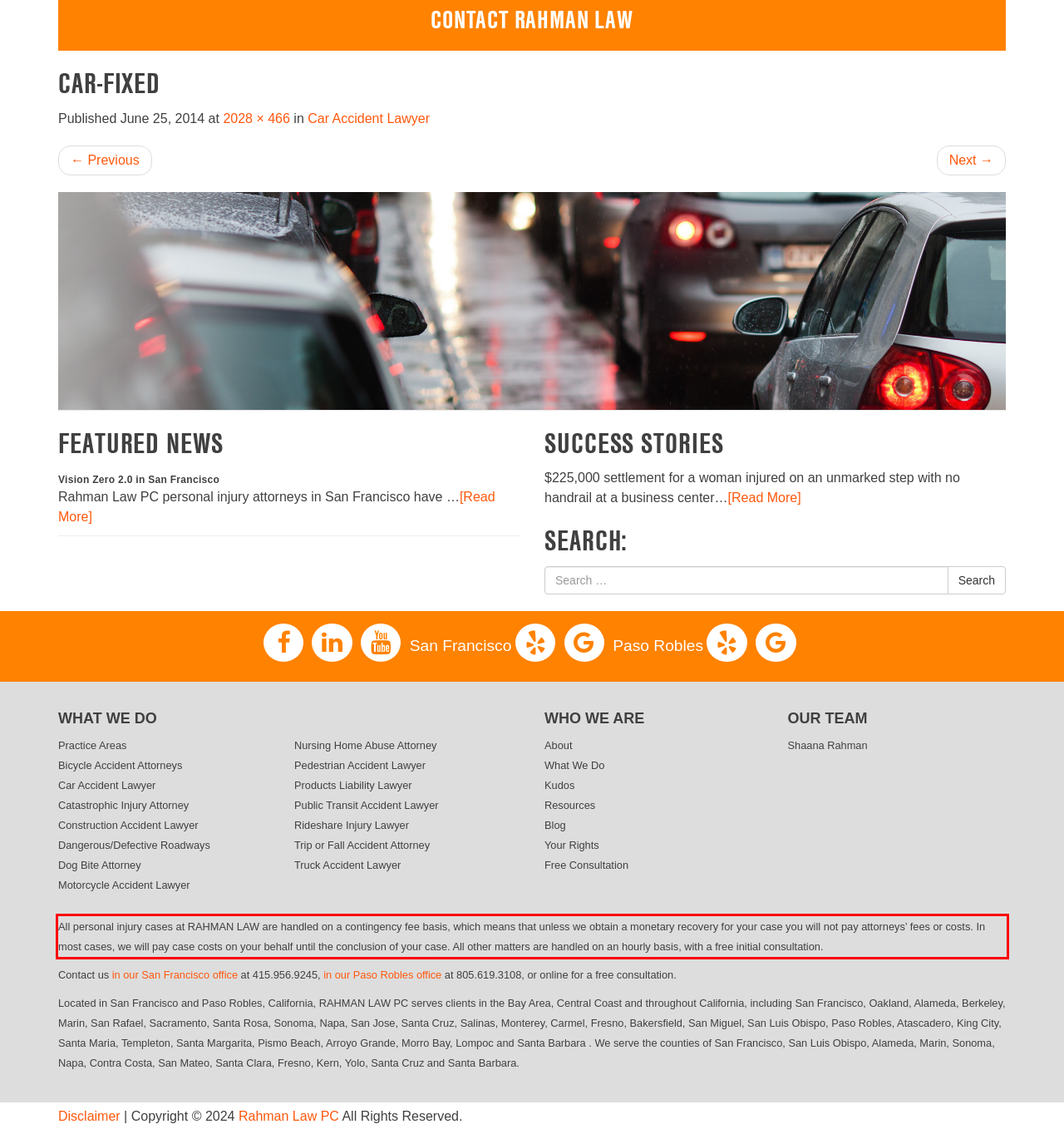You are presented with a screenshot containing a red rectangle. Extract the text found inside this red bounding box.

All personal injury cases at RAHMAN LAW are handled on a contingency fee basis, which means that unless we obtain a monetary recovery for your case you will not pay attorneys’ fees or costs. In most cases, we will pay case costs on your behalf until the conclusion of your case. All other matters are handled on an hourly basis, with a free initial consultation.